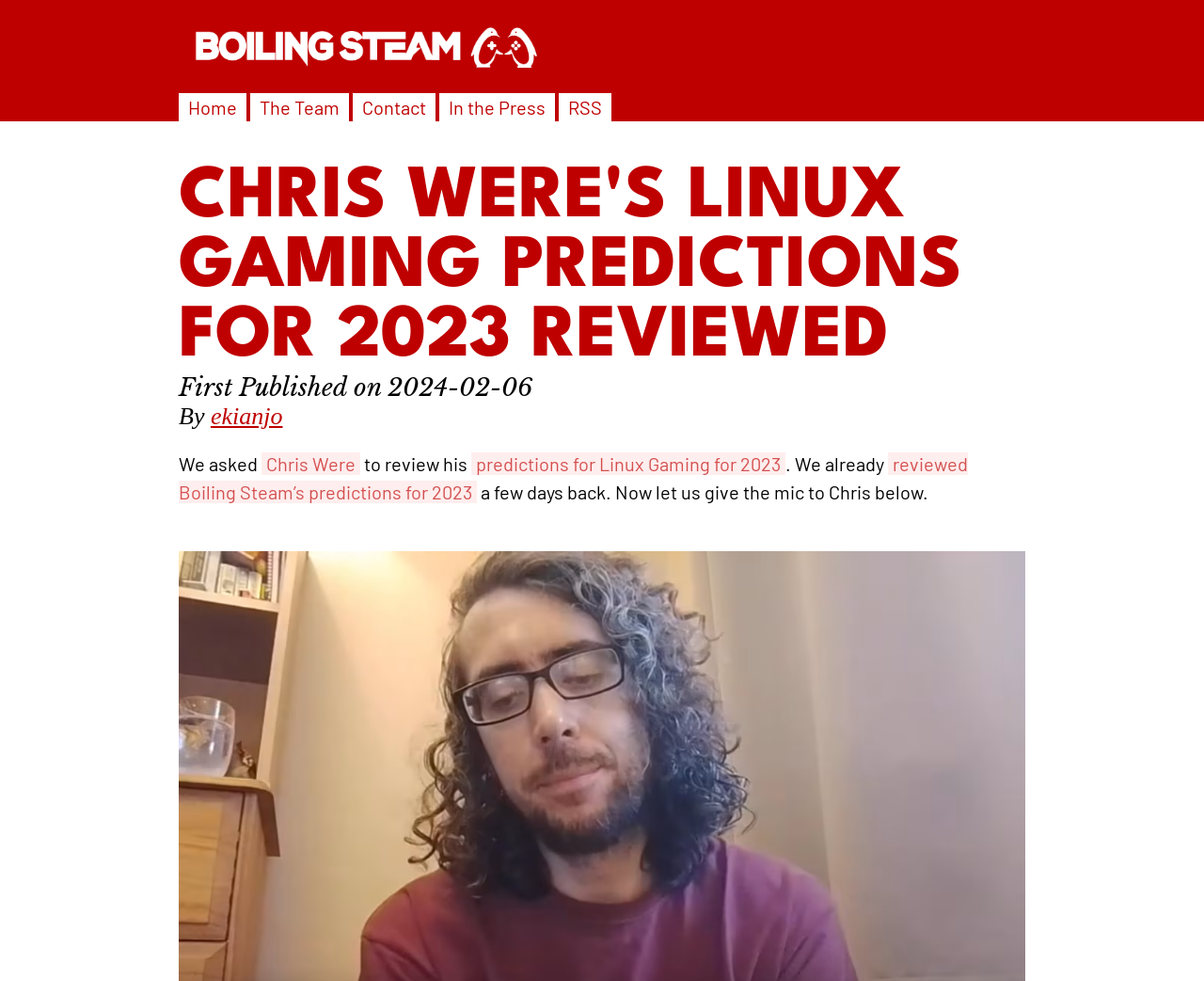Given the description "In the Press", provide the bounding box coordinates of the corresponding UI element.

[0.373, 0.098, 0.453, 0.121]